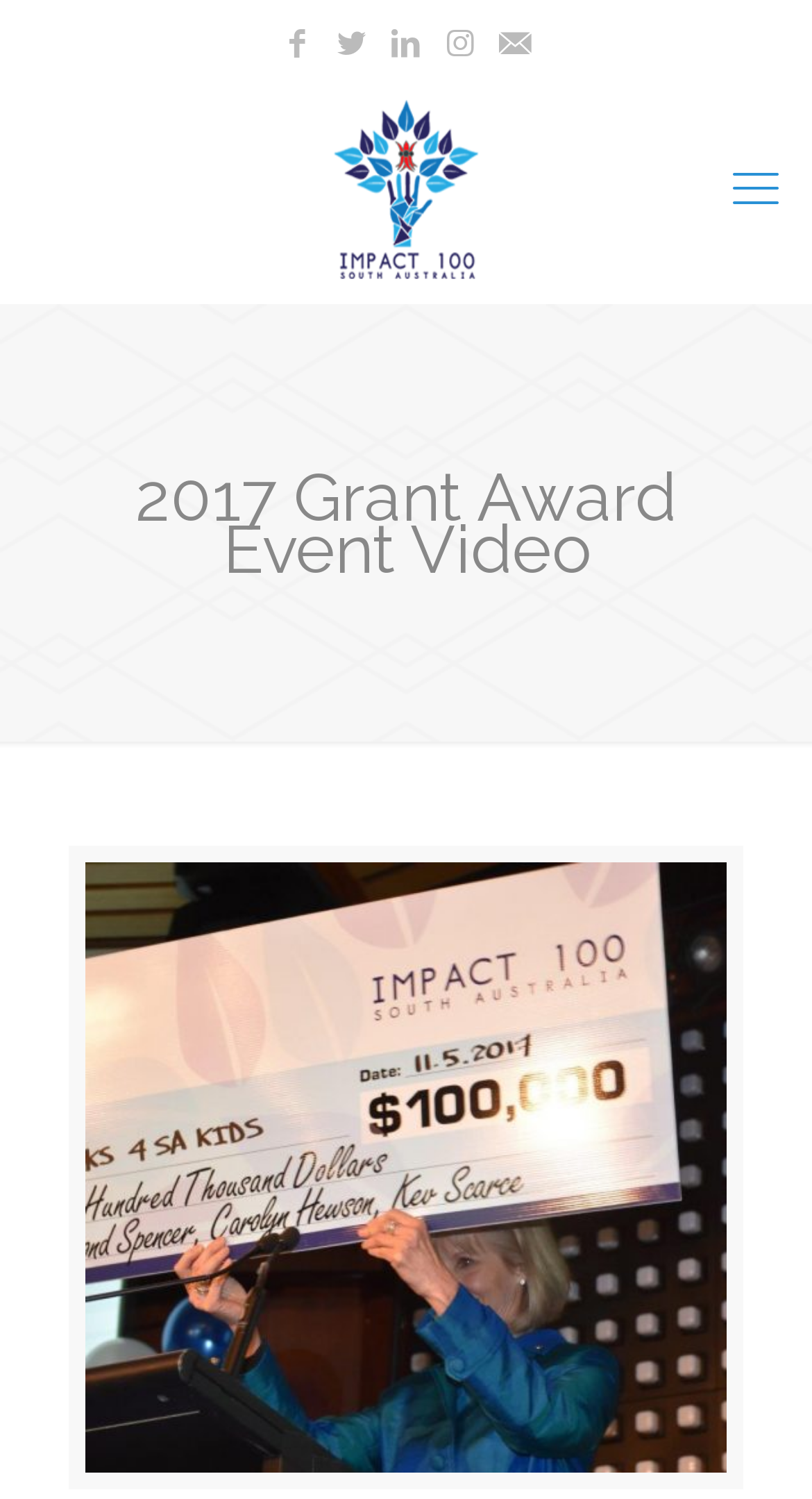What is the purpose of the webpage?
Refer to the image and give a detailed answer to the query.

Based on the meta description 'South Australian Professionals in Philanthropy' and the content of the webpage, it appears that the purpose of the webpage is related to philanthropy, possibly showcasing a grant award event video.